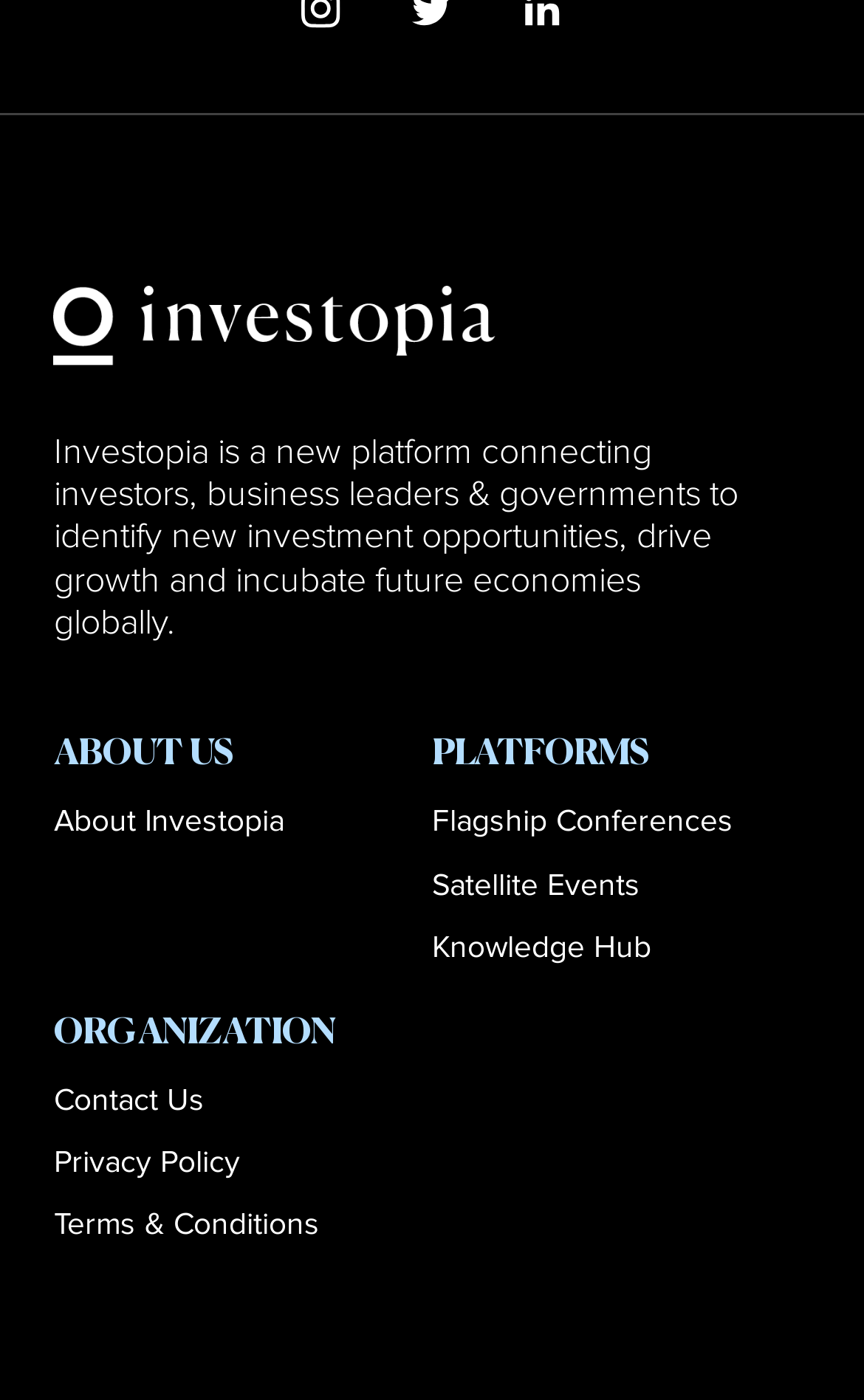Give a one-word or one-phrase response to the question:
What is the name of the first link under 'PLATFORMS'?

Flagship Conferences